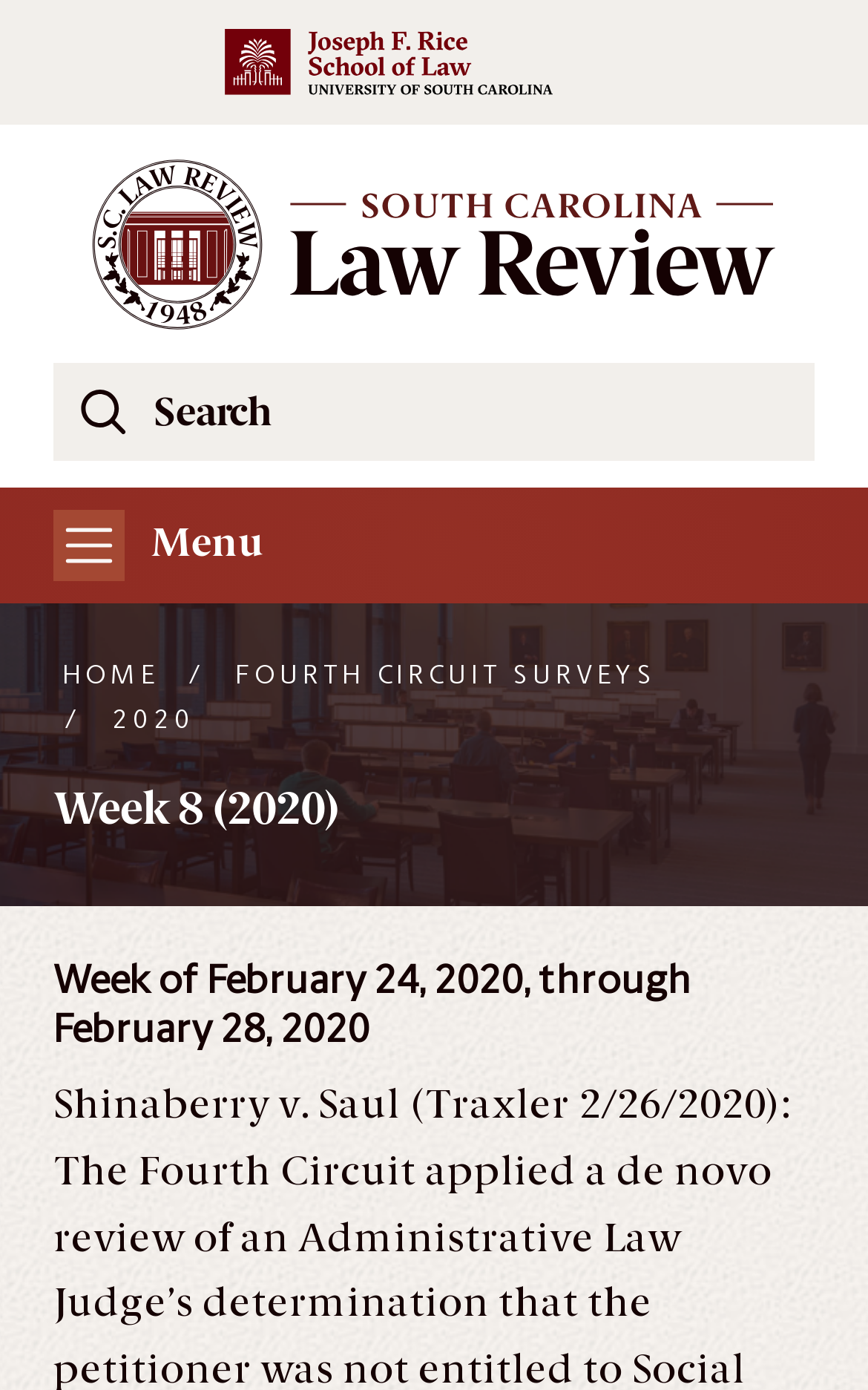What is the purpose of the search box?
Using the picture, provide a one-word or short phrase answer.

Search the website